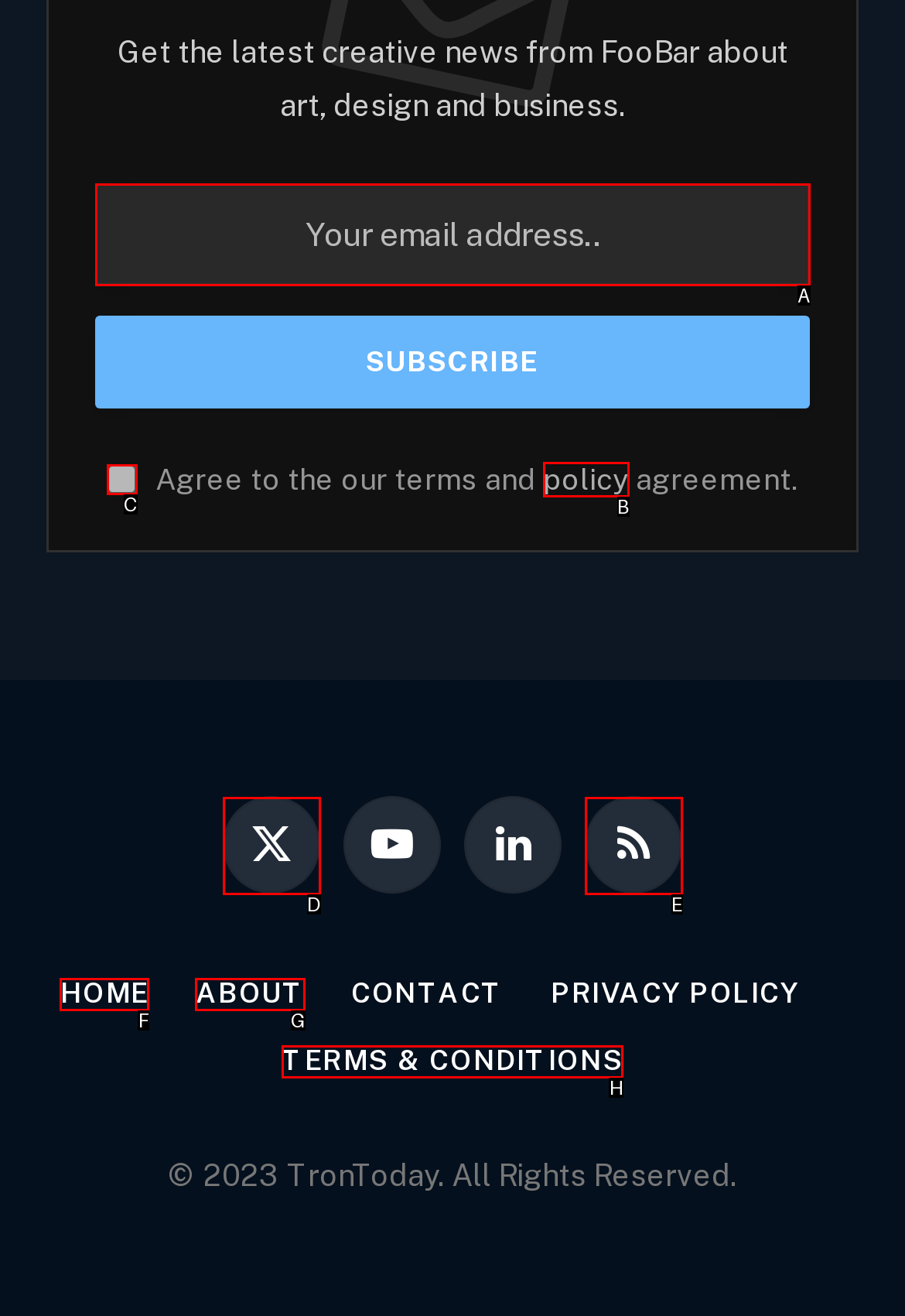Which option is described as follows: name="EMAIL" placeholder="Your email address.."
Answer with the letter of the matching option directly.

A